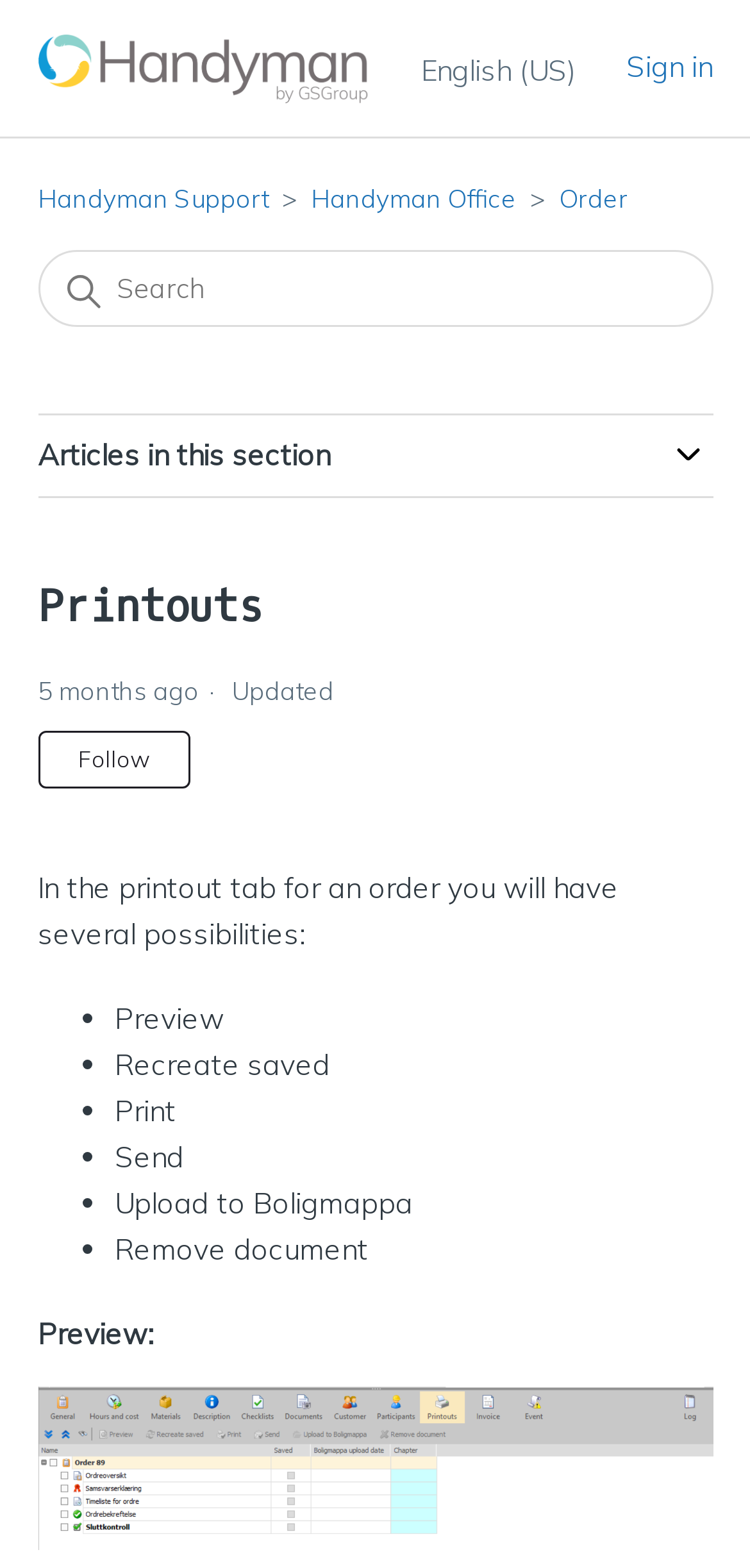Pinpoint the bounding box coordinates of the clickable element to carry out the following instruction: "Follow Article."

[0.05, 0.466, 0.253, 0.503]